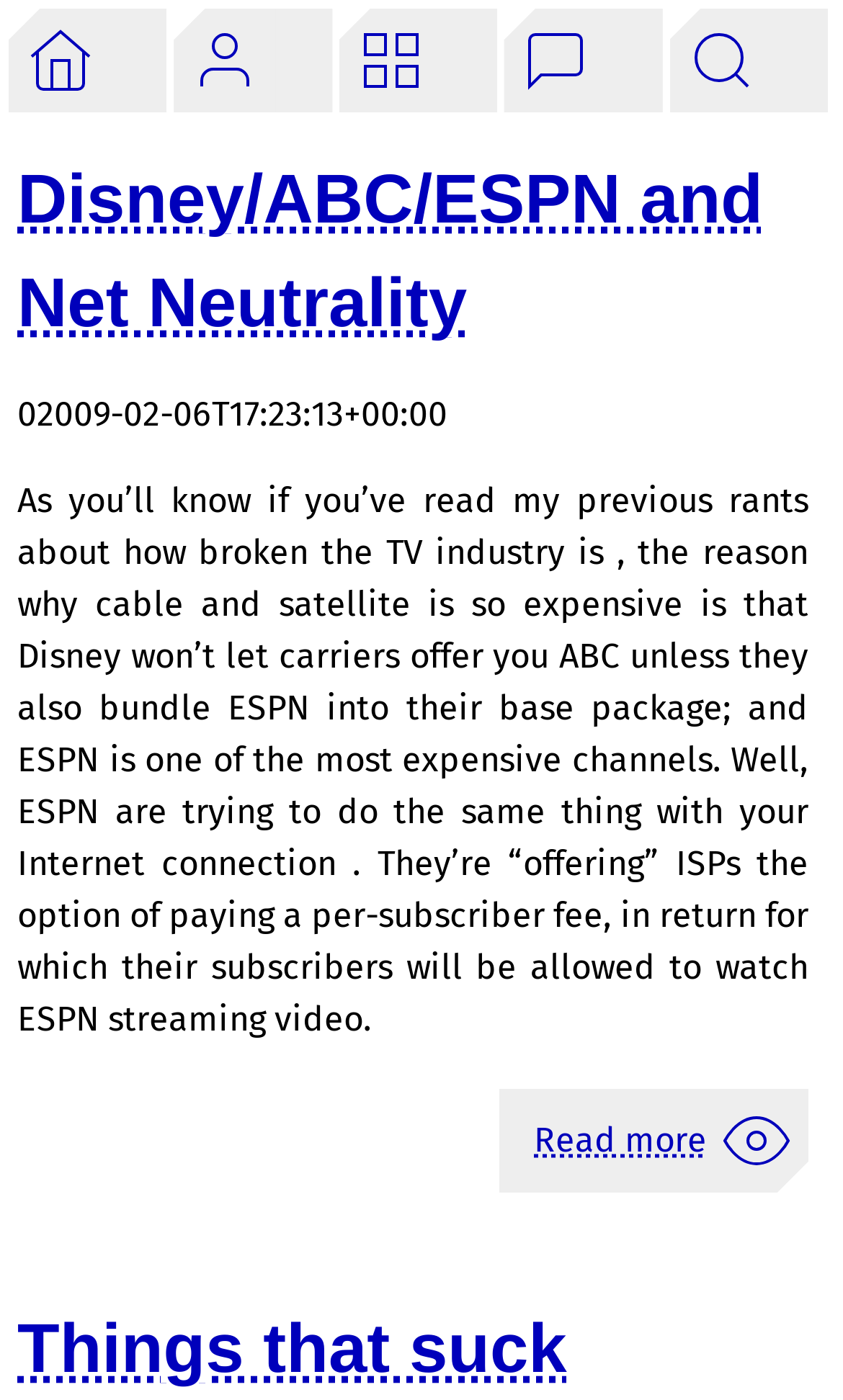Find the bounding box coordinates of the UI element according to this description: "Things that suck".

[0.021, 0.935, 0.672, 0.991]